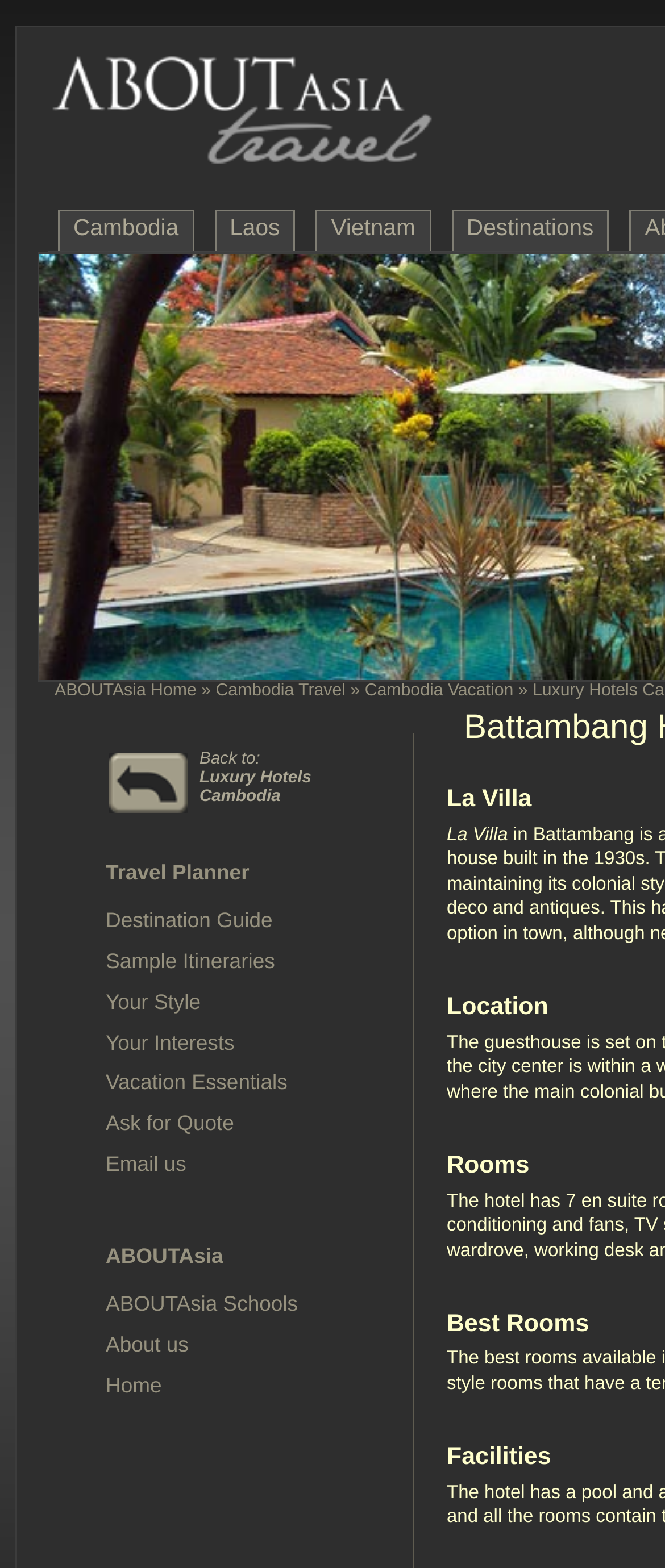What is the company name?
Carefully analyze the image and provide a thorough answer to the question.

I found the company name by looking at the static text element with the text 'ABOUTAsia' at coordinates [0.159, 0.794, 0.336, 0.809].